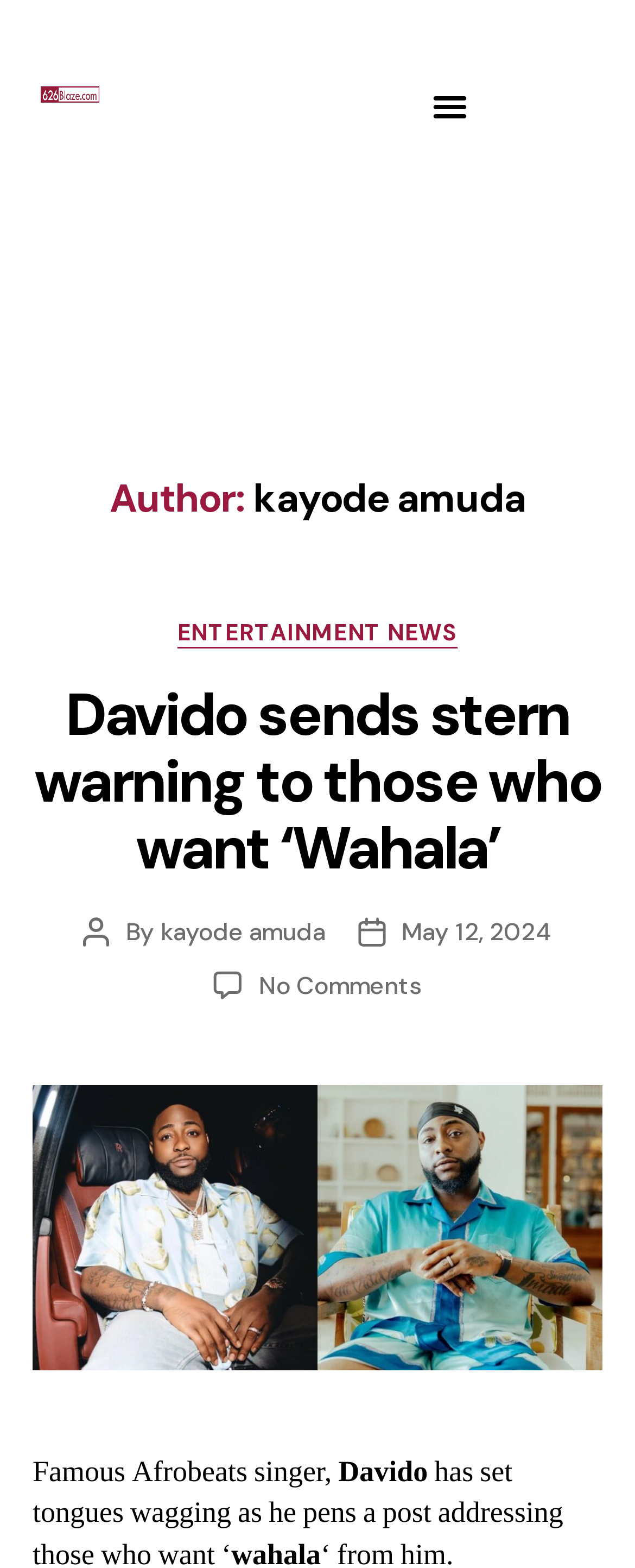Refer to the image and answer the question with as much detail as possible: What is the title of the article?

The title of the article can be found in the header section of the webpage, where it is written 'Davido sends stern warning to those who want ‘Wahala’’.